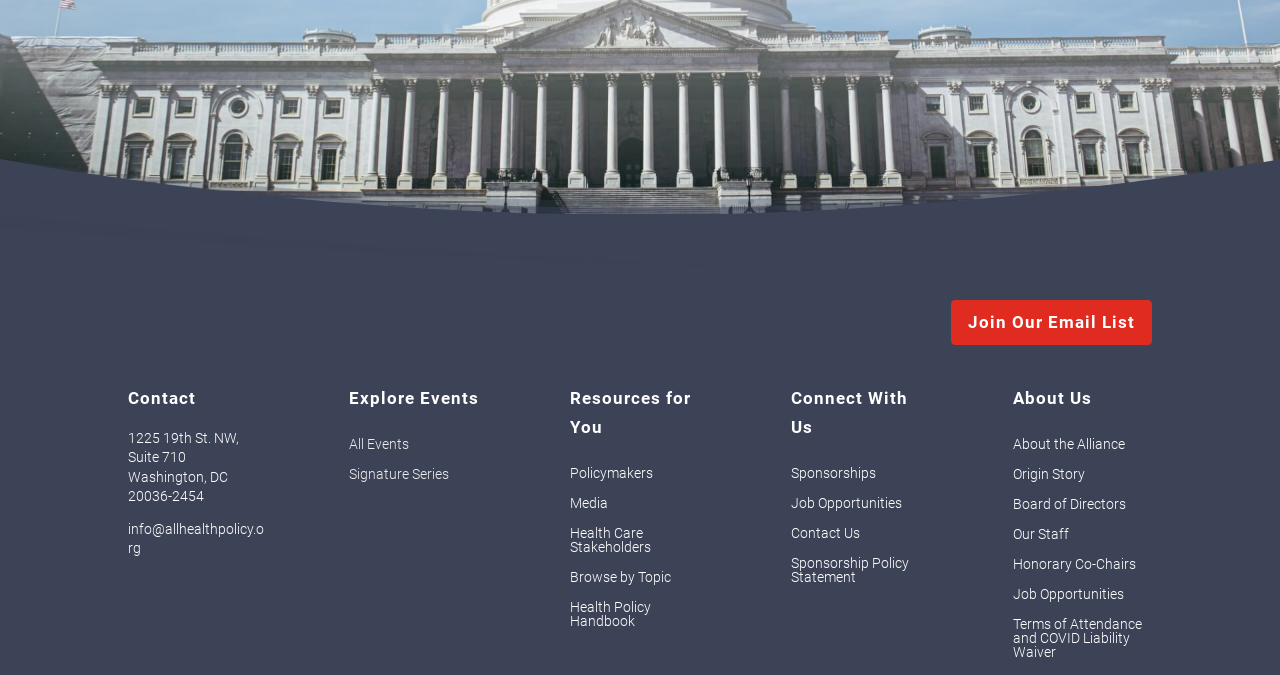What are the different types of events listed on the page? Observe the screenshot and provide a one-word or short phrase answer.

All Events, Signature Series